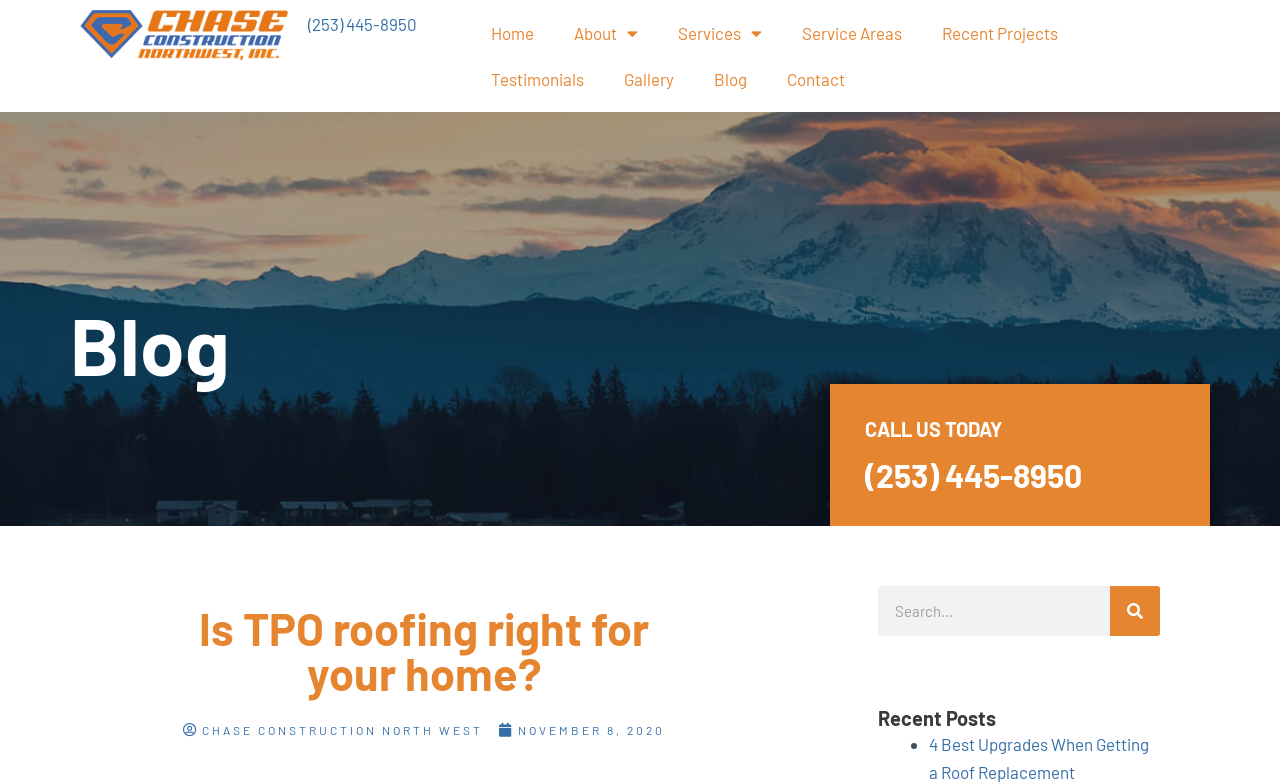Specify the bounding box coordinates of the area to click in order to follow the given instruction: "search for something."

[0.686, 0.749, 0.906, 0.813]